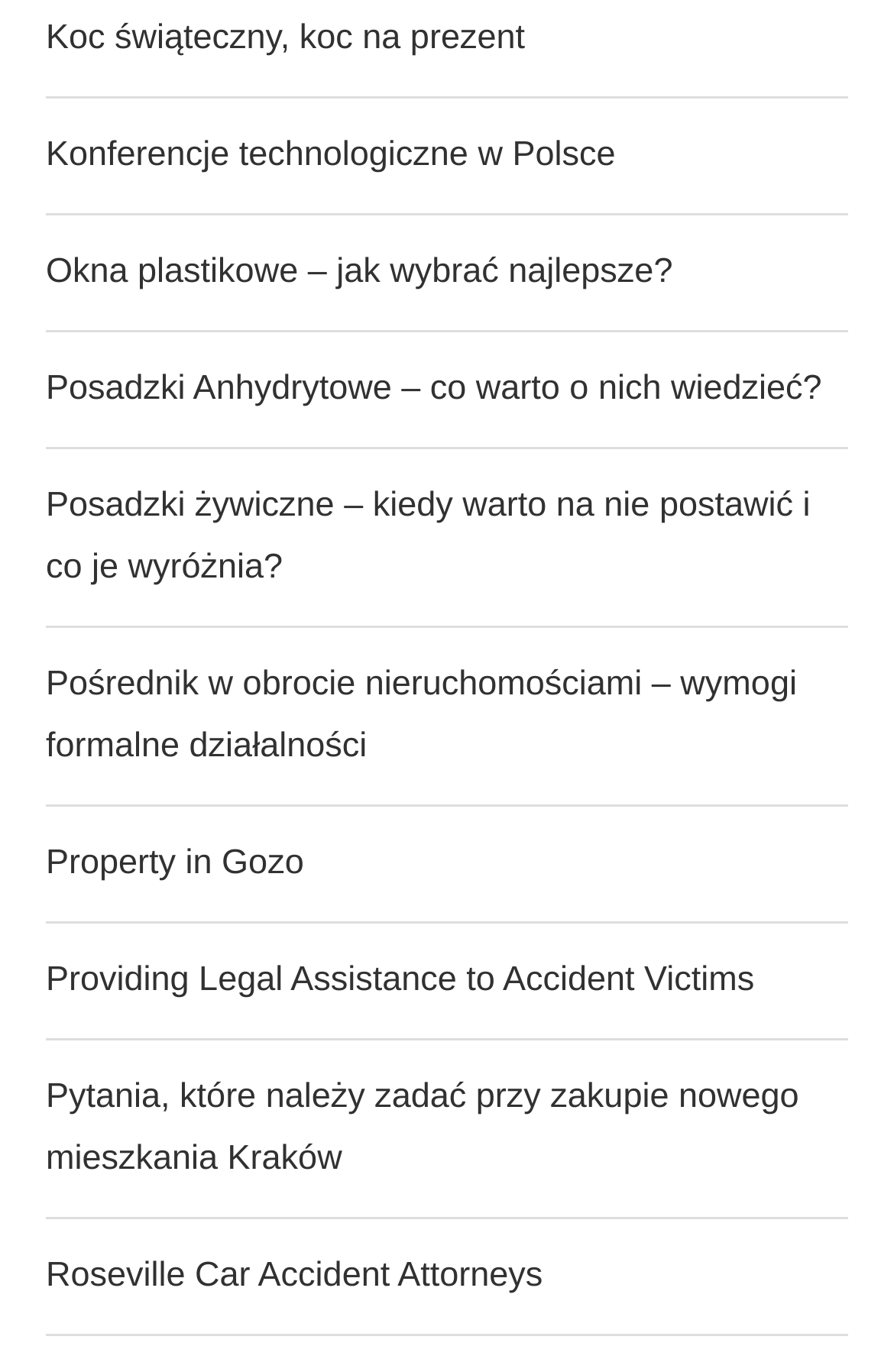Locate the bounding box coordinates of the clickable region necessary to complete the following instruction: "Get legal assistance for accident victims". Provide the coordinates in the format of four float numbers between 0 and 1, i.e., [left, top, right, bottom].

[0.051, 0.699, 0.844, 0.728]